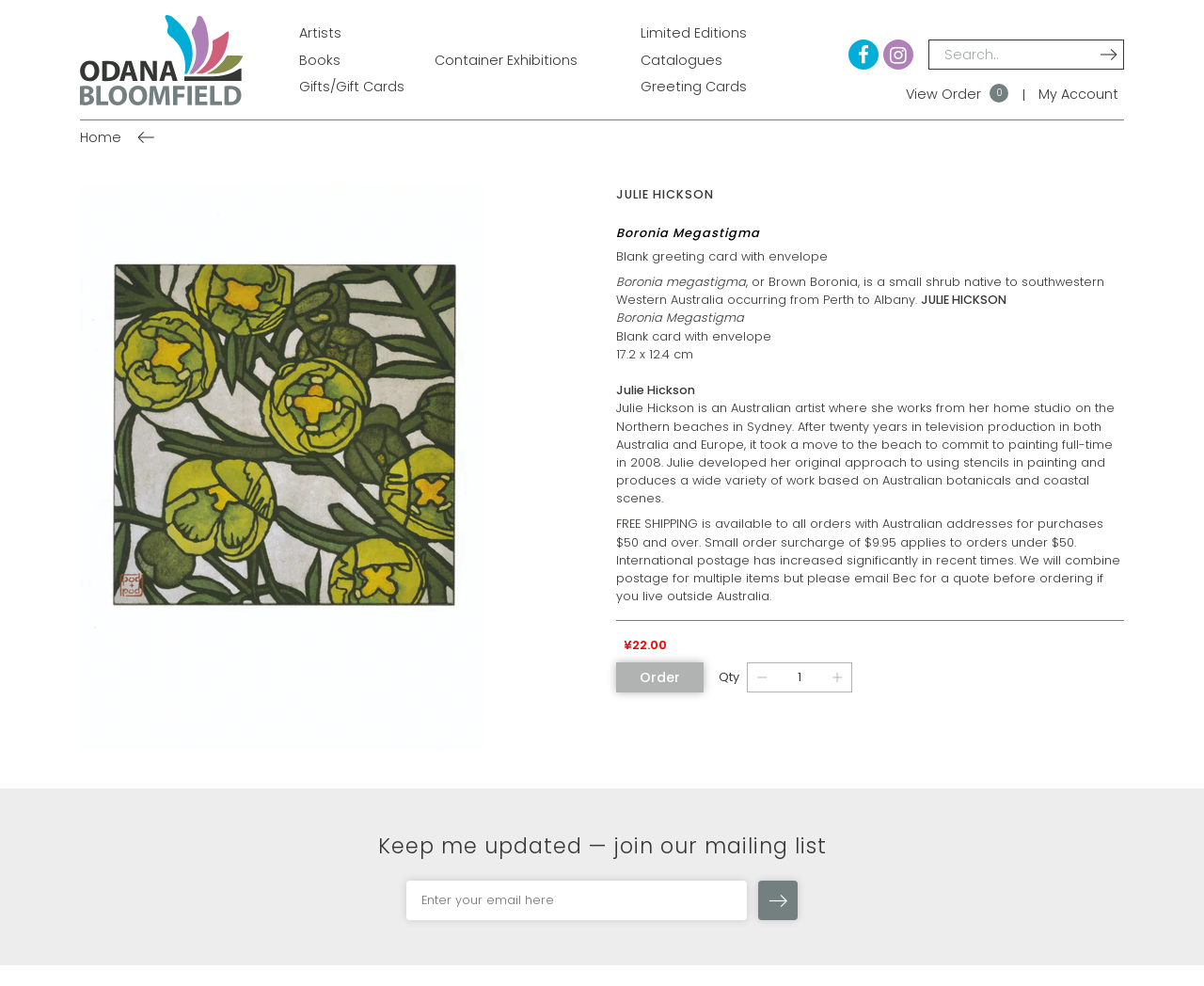Please determine the bounding box coordinates of the clickable area required to carry out the following instruction: "View order details". The coordinates must be four float numbers between 0 and 1, represented as [left, top, right, bottom].

[0.752, 0.086, 0.838, 0.107]